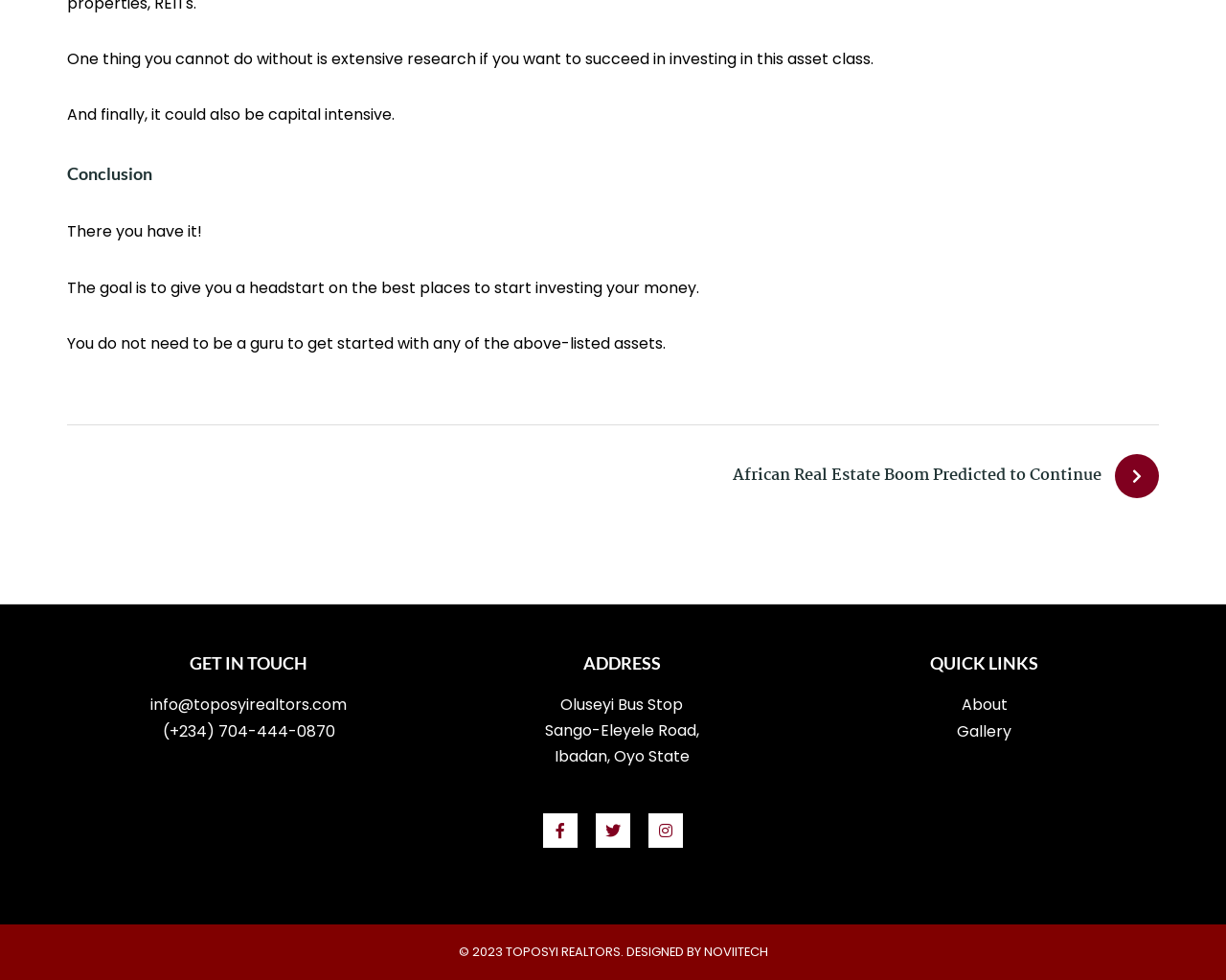Refer to the image and provide an in-depth answer to the question: 
What is the company's email address?

The company's email address is info@toposyirealtors.com, which is provided in the 'GET IN TOUCH' section of the webpage.